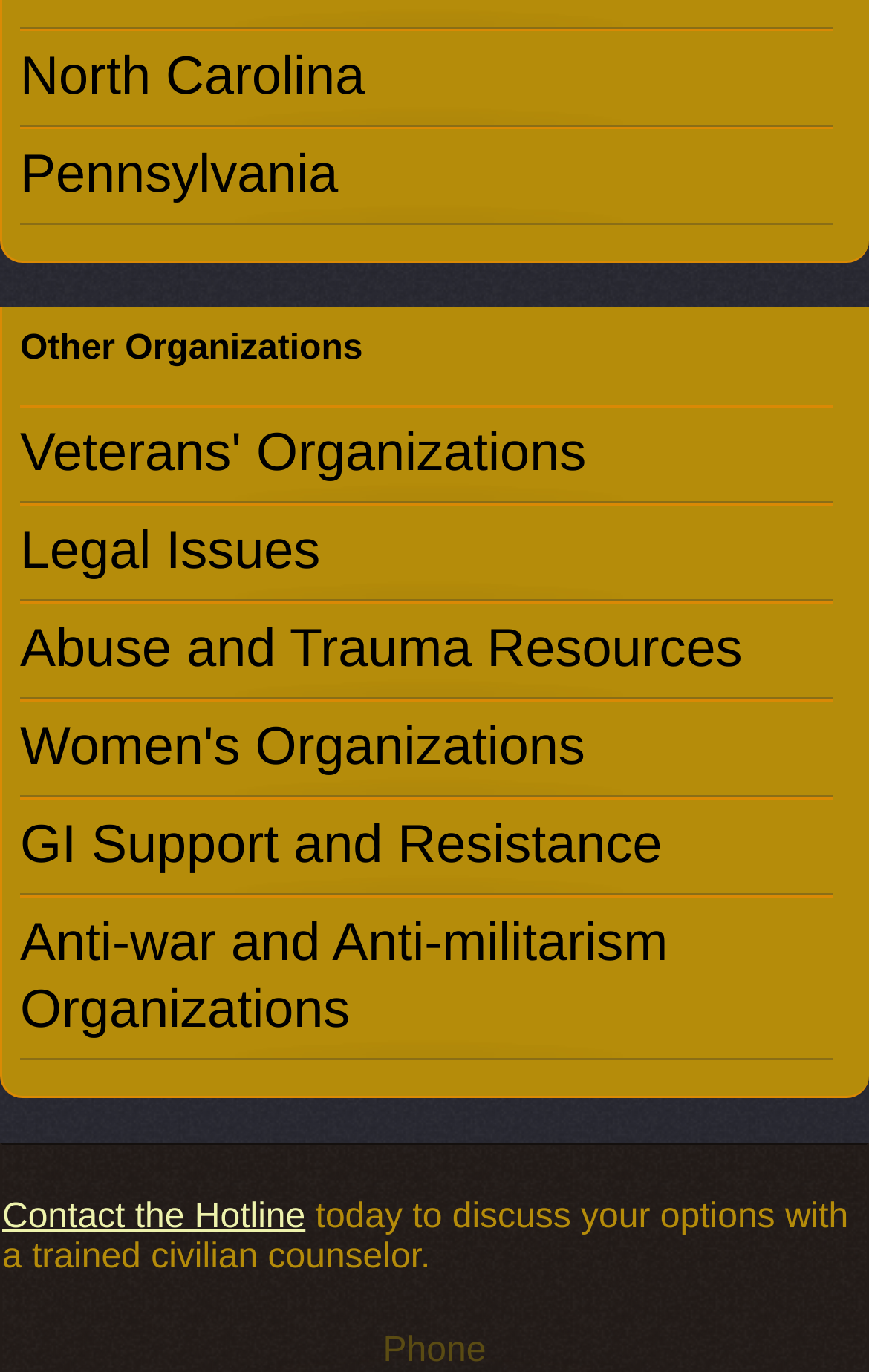Please specify the bounding box coordinates of the clickable region to carry out the following instruction: "Click on North Carolina". The coordinates should be four float numbers between 0 and 1, in the format [left, top, right, bottom].

[0.023, 0.021, 0.959, 0.093]